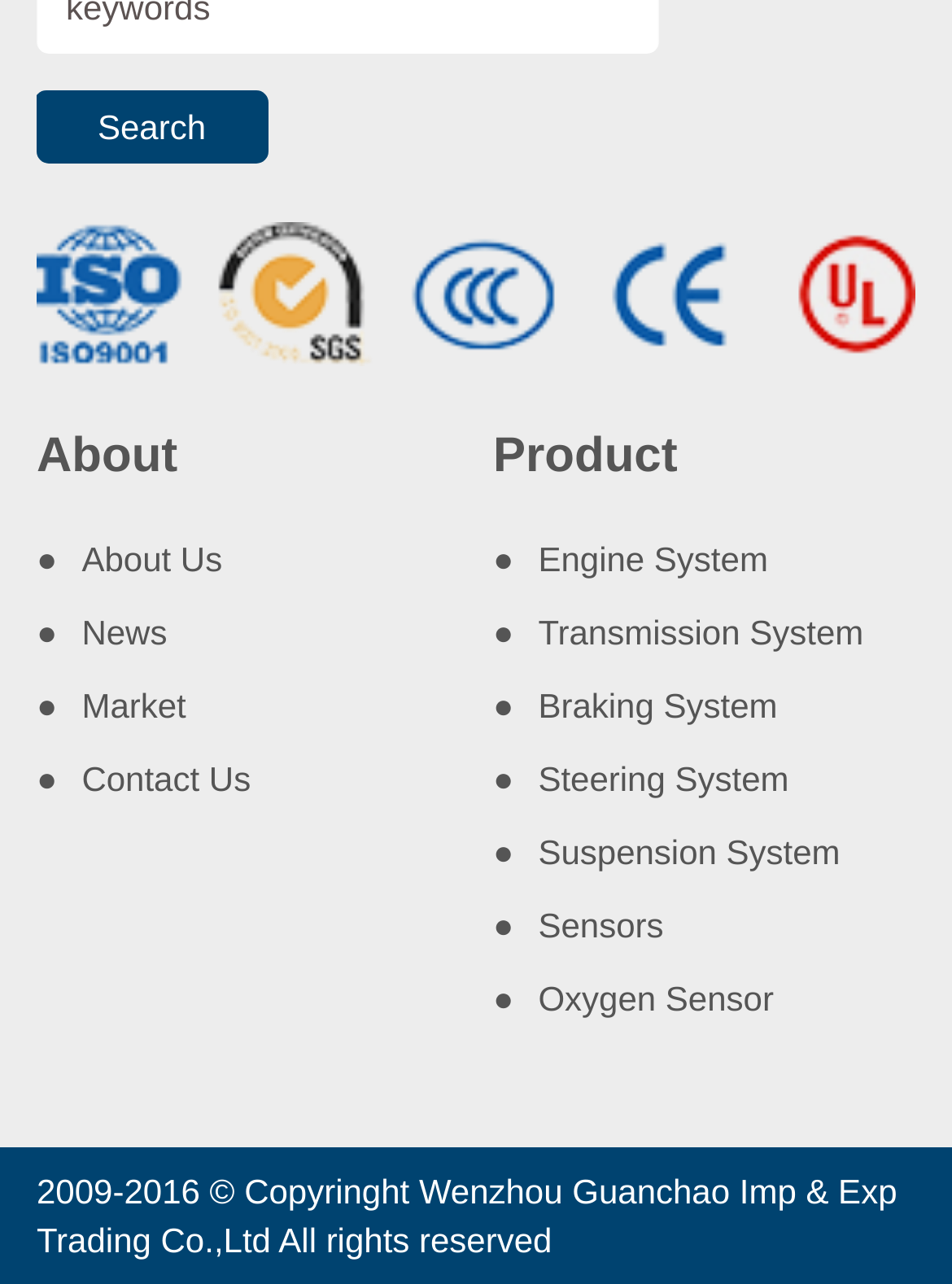What is the purpose of the 'About' link?
From the screenshot, provide a brief answer in one word or phrase.

To learn about the company